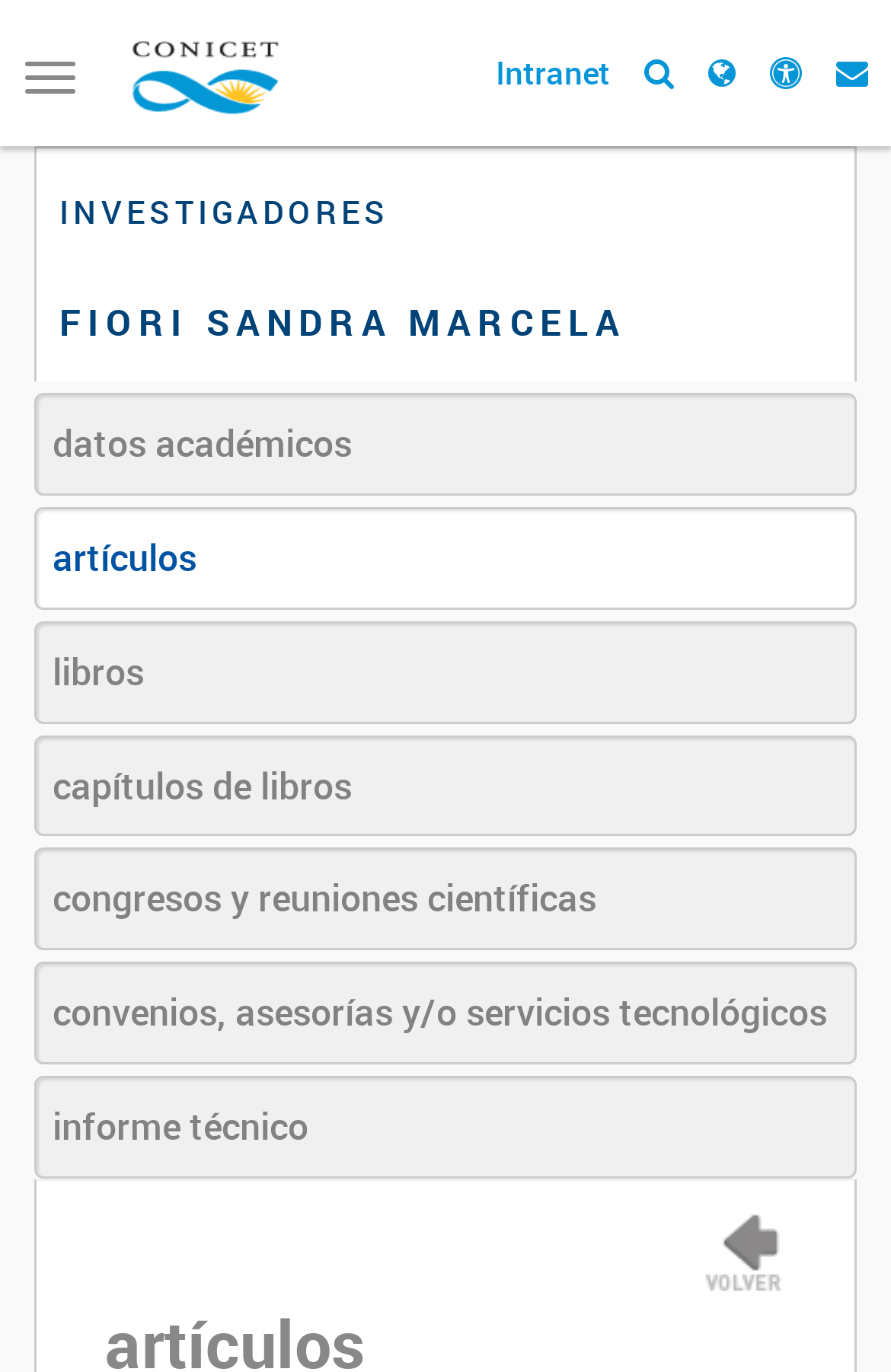Bounding box coordinates must be specified in the format (top-left x, top-left y, bottom-right x, bottom-right y). All values should be floating point numbers between 0 and 1. What are the bounding box coordinates of the UI element described as: congresos y reuniones científicas

[0.038, 0.618, 0.962, 0.693]